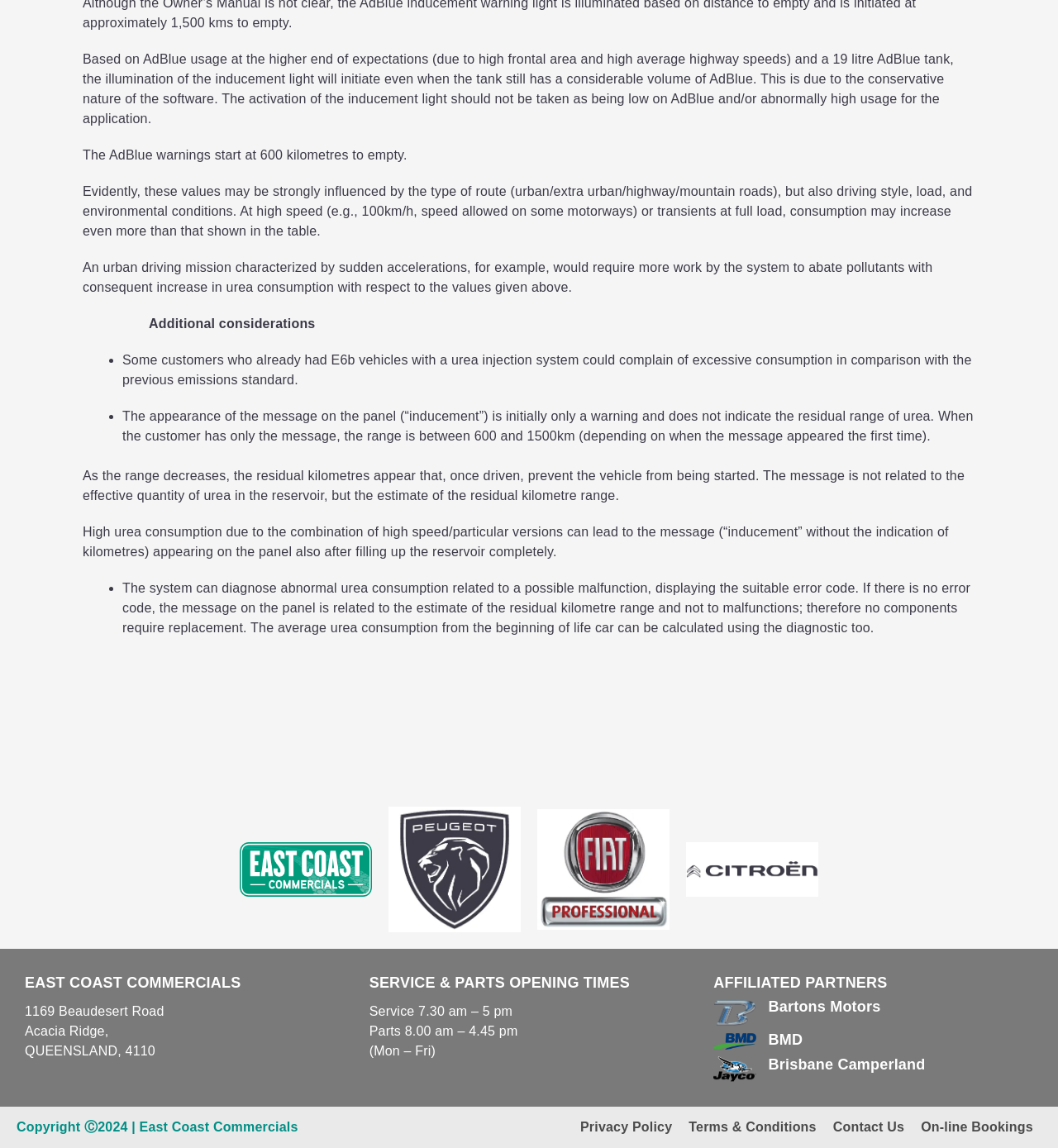What is the name of the company?
Using the image as a reference, give a one-word or short phrase answer.

East Coast Commercials